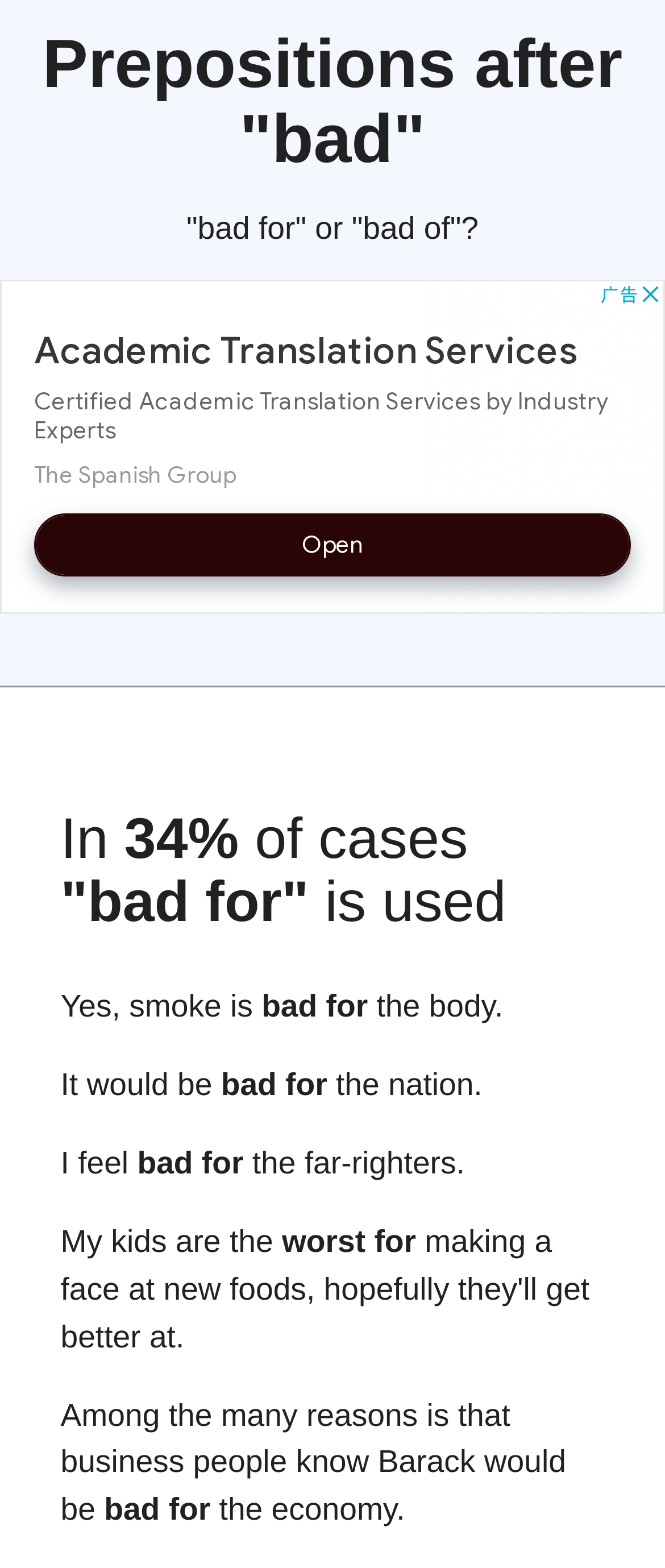Could you please study the image and provide a detailed answer to the question:
How many examples are provided for 'bad for'?

I found the answer by counting the number of examples provided in the webpage. There are three examples: 'Yes, smoke is the body.', 'I feel bad for the far-righters.', and 'Among the many reasons is that business people know Barack would be bad for the economy.'.